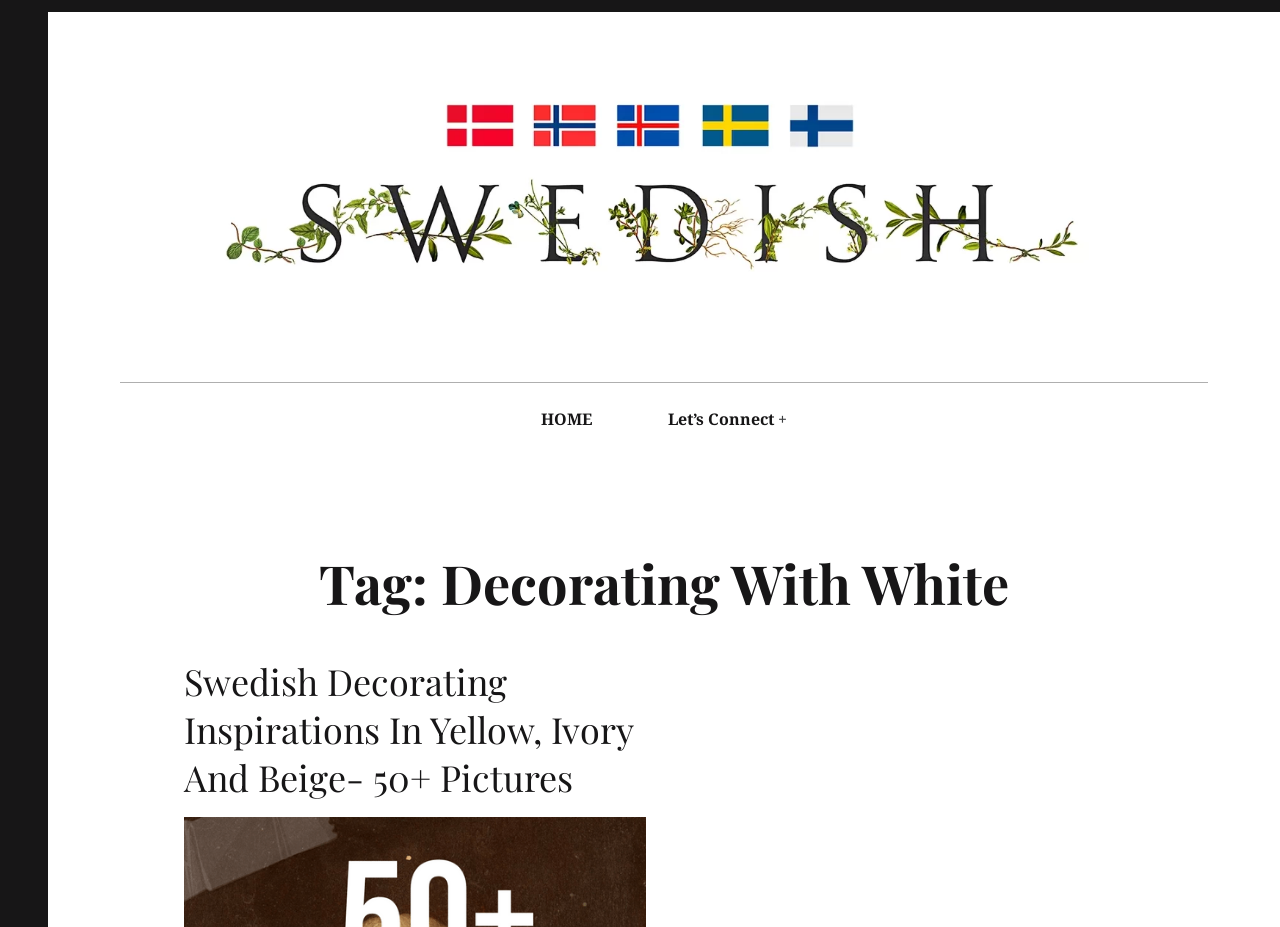Find the bounding box coordinates of the area that needs to be clicked in order to achieve the following instruction: "follow on Pinterest". The coordinates should be specified as four float numbers between 0 and 1, i.e., [left, top, right, bottom].

[0.103, 0.493, 0.266, 0.572]